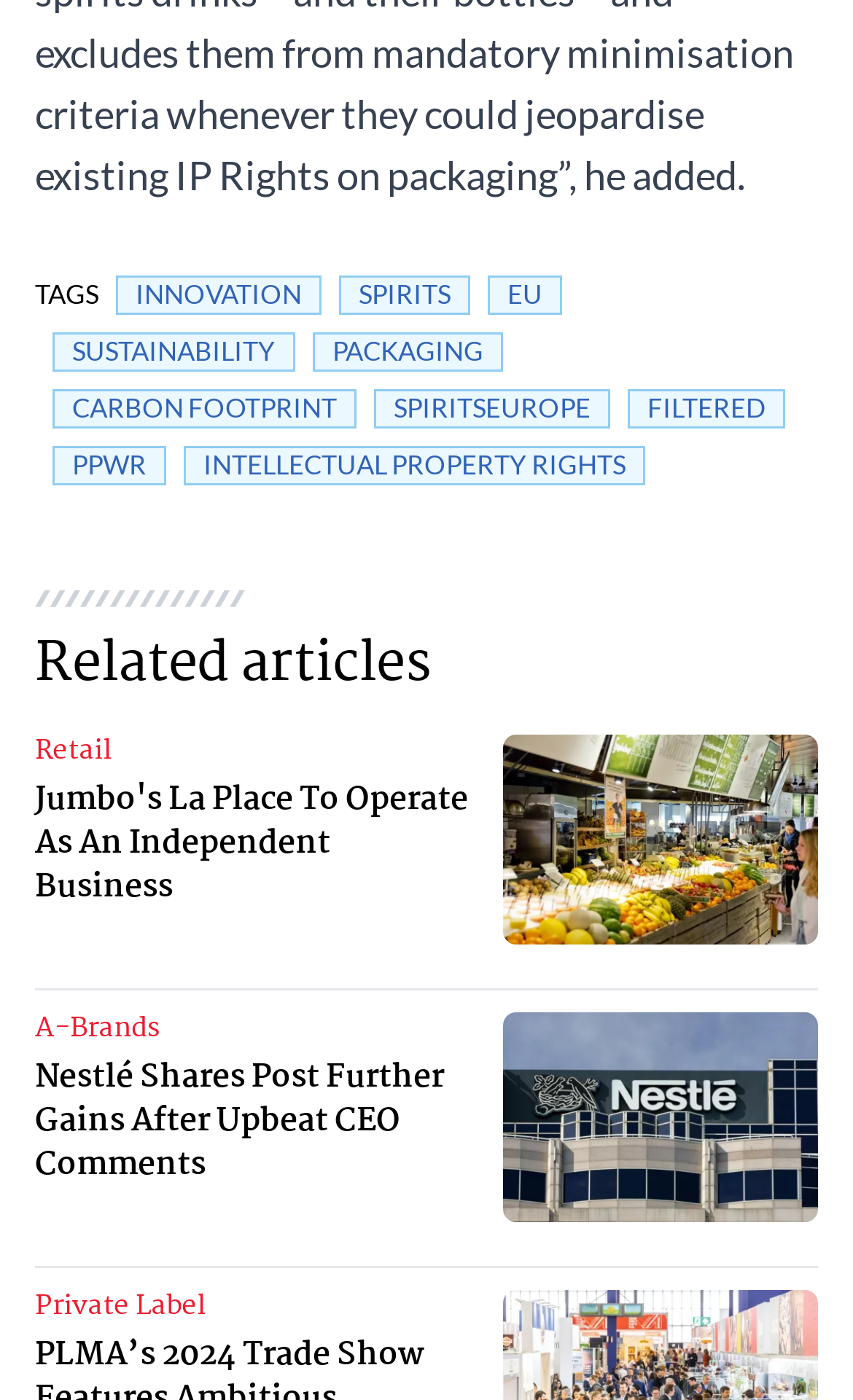Reply to the question with a single word or phrase:
What is the category of the first article?

Retail